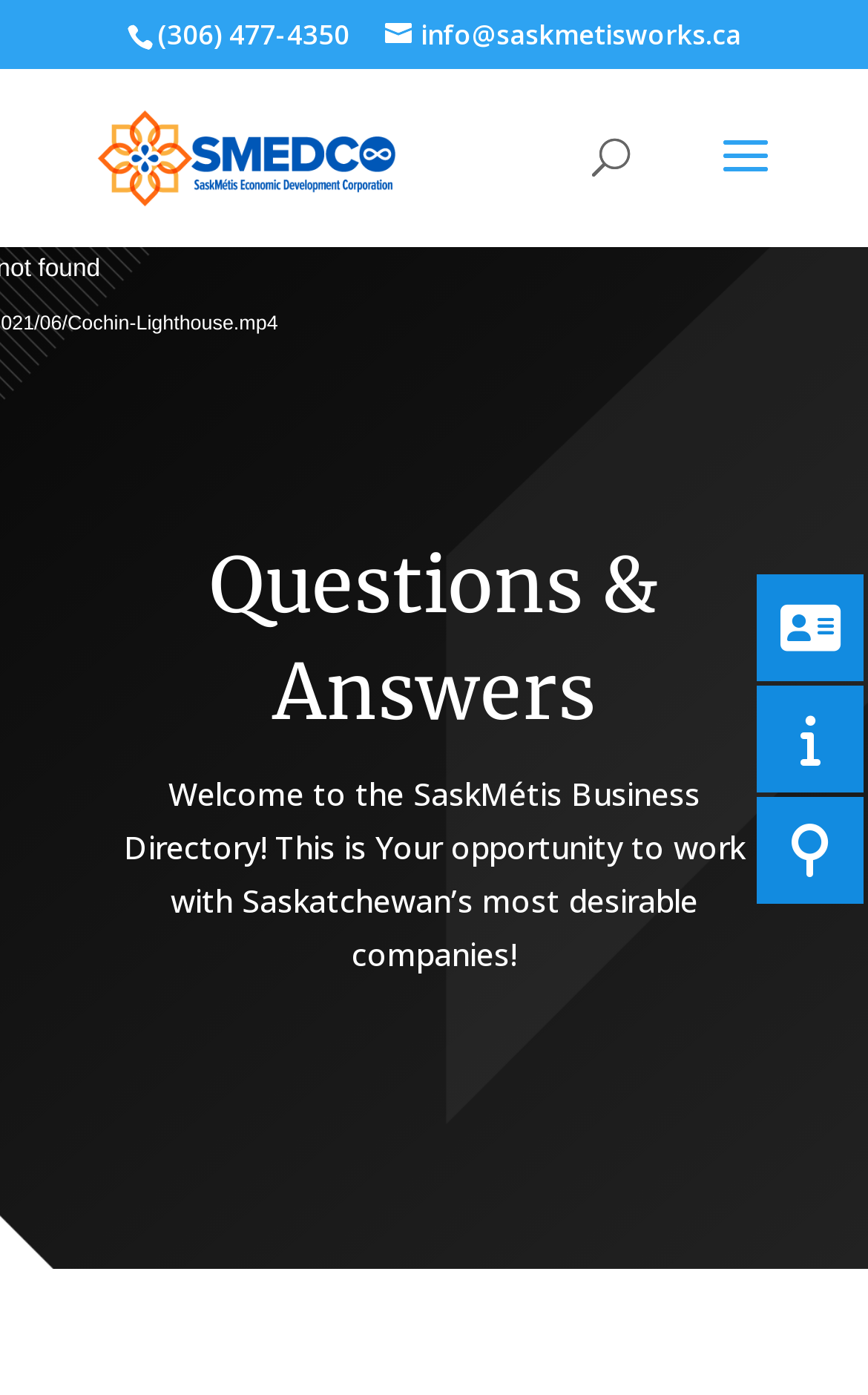What is the email address for SaskMétis Business Directory?
Based on the screenshot, provide a one-word or short-phrase response.

info@saskmetisworks.ca